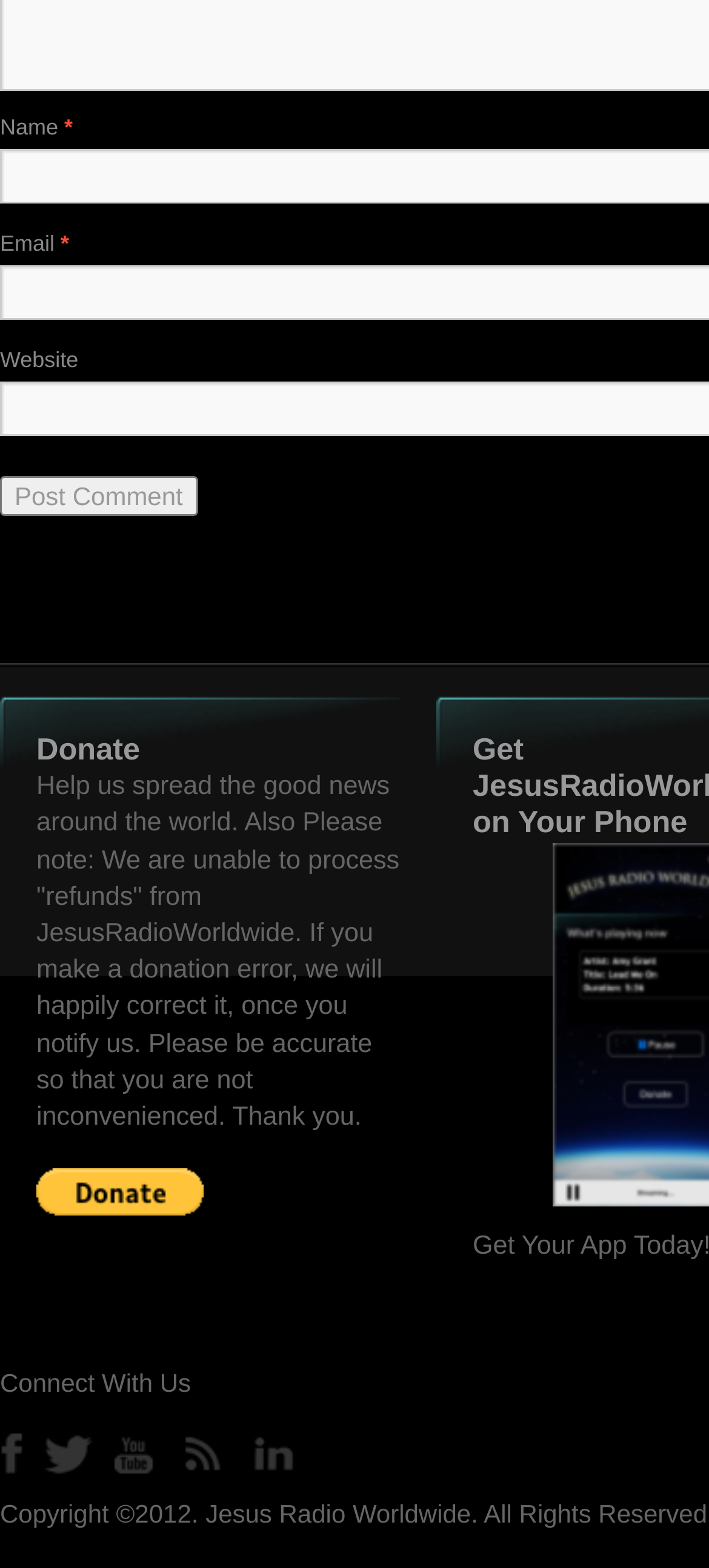What is the purpose of the 'Donate' section?
Refer to the image and respond with a one-word or short-phrase answer.

To help spread good news